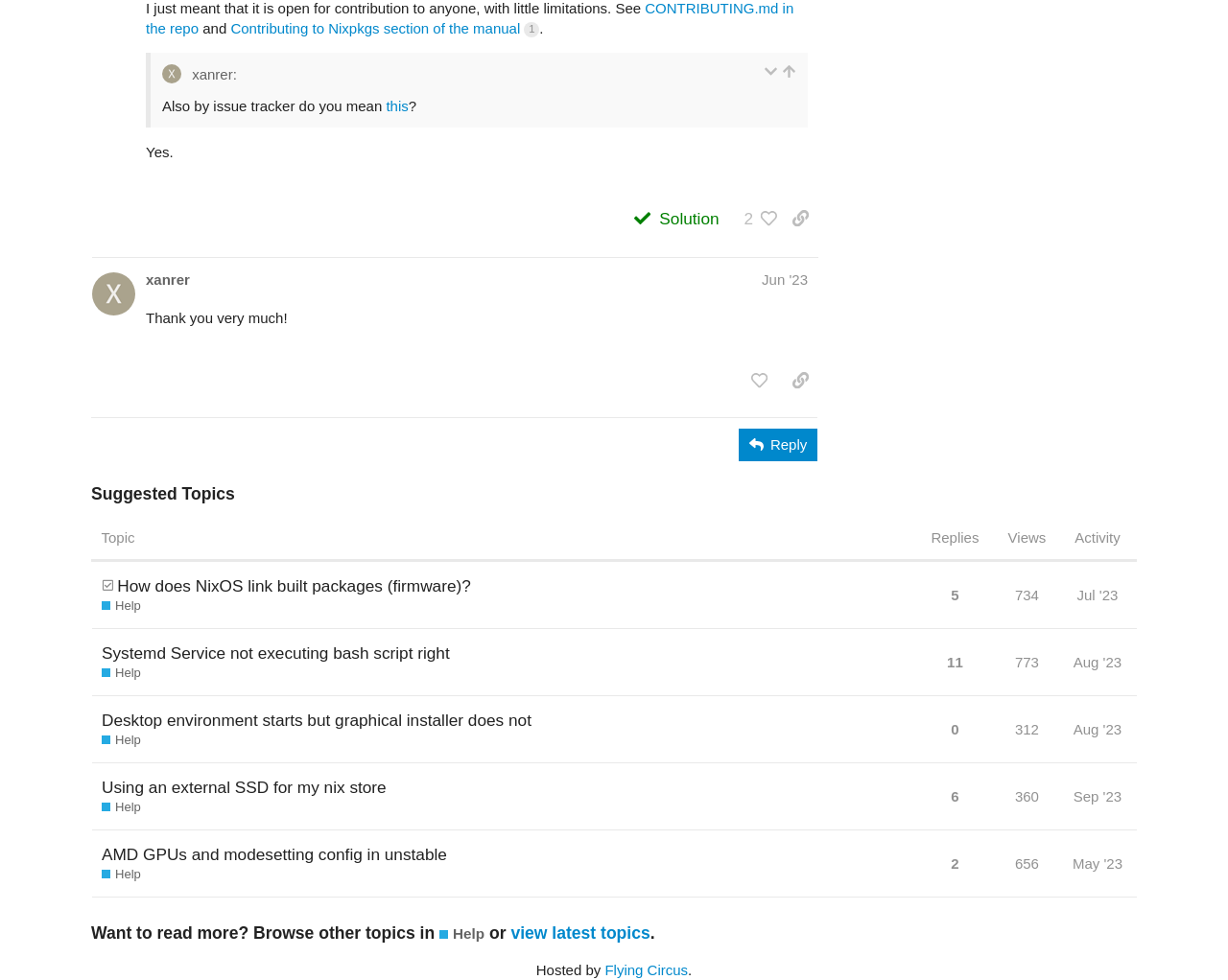What is the topic of the first suggested topic?
Using the details shown in the screenshot, provide a comprehensive answer to the question.

I looked at the suggested topics table and found the first topic's title 'How does NixOS link built packages (firmware)?'.